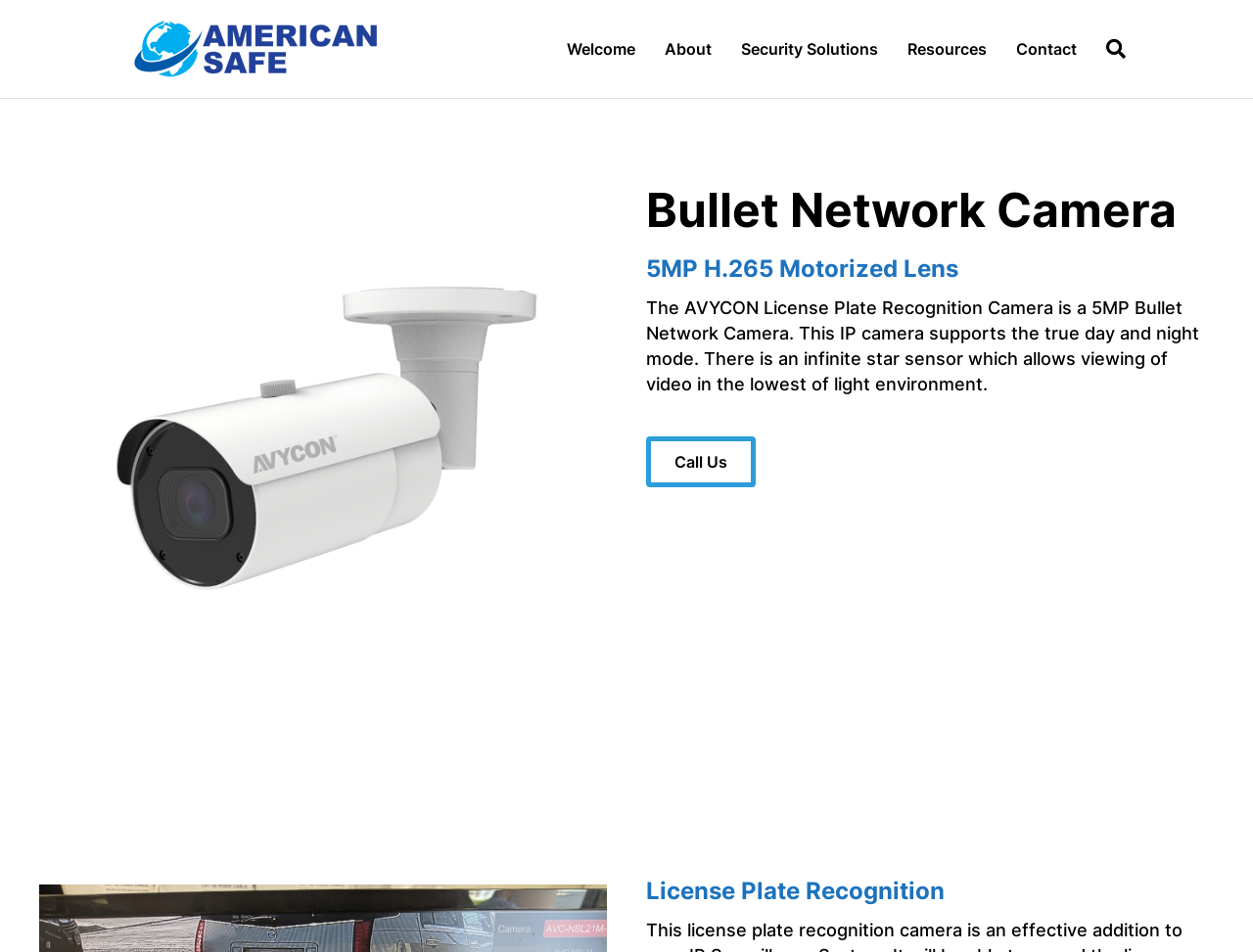Identify the bounding box of the UI component described as: "alt="American Safe"".

[0.102, 0.039, 0.305, 0.06]